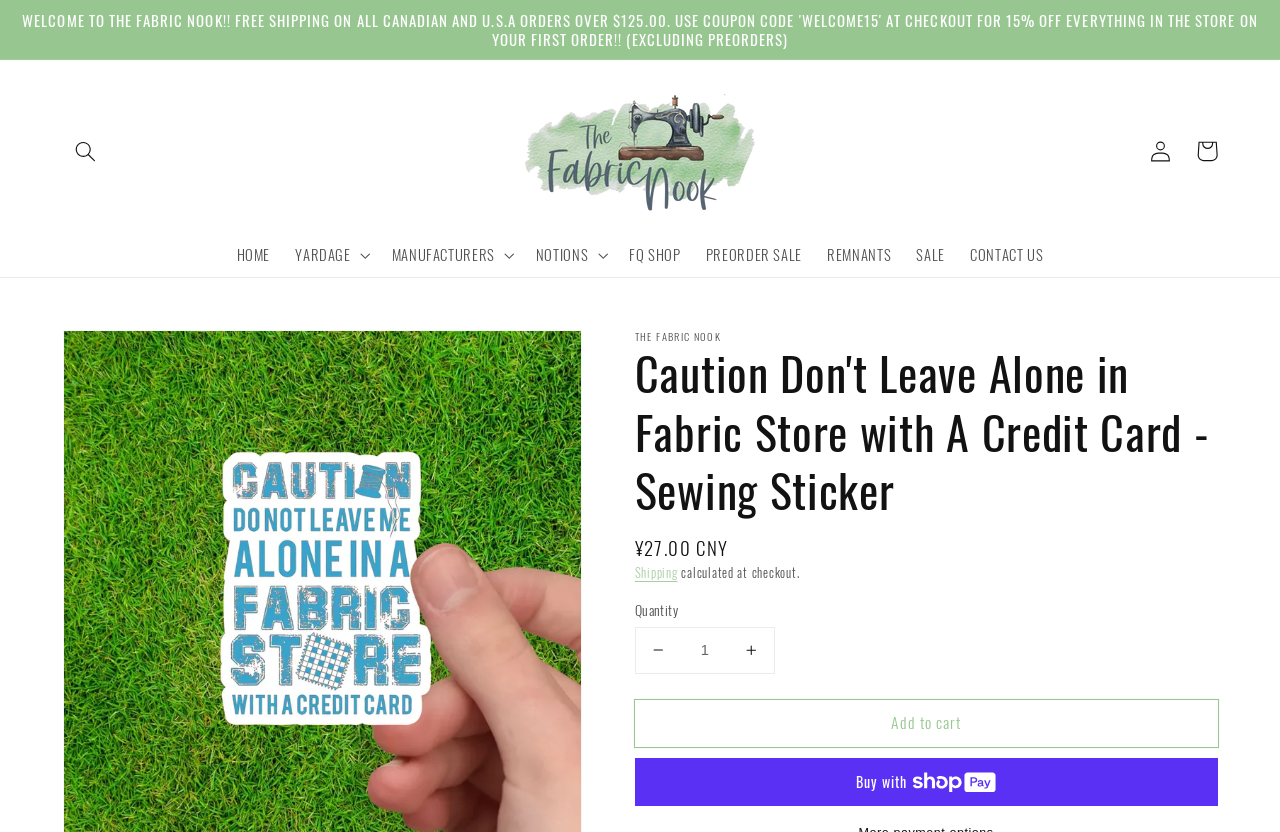Please determine the headline of the webpage and provide its content.

Caution Don't Leave Alone in Fabric Store with A Credit Card - Sewing Sticker